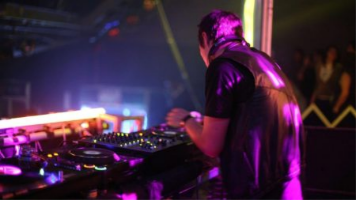Describe every aspect of the image in depth.

The image captures a DJ in action at a vibrant live event, set against a backdrop of colorful lighting that enhances the energetic atmosphere. Dressed in a sleek black outfit, the DJ focuses intently on his equipment, mixing tracks and creating an engaging experience for the crowd. In the background, silhouettes of party-goers can be seen, suggesting a lively audience immersed in the music. This scene reflects the dynamic interplay of sound and visual artistry typical of nightclubs or music festivals, emphasizing the role of DJs in shaping the music landscape and entertaining diverse audiences.